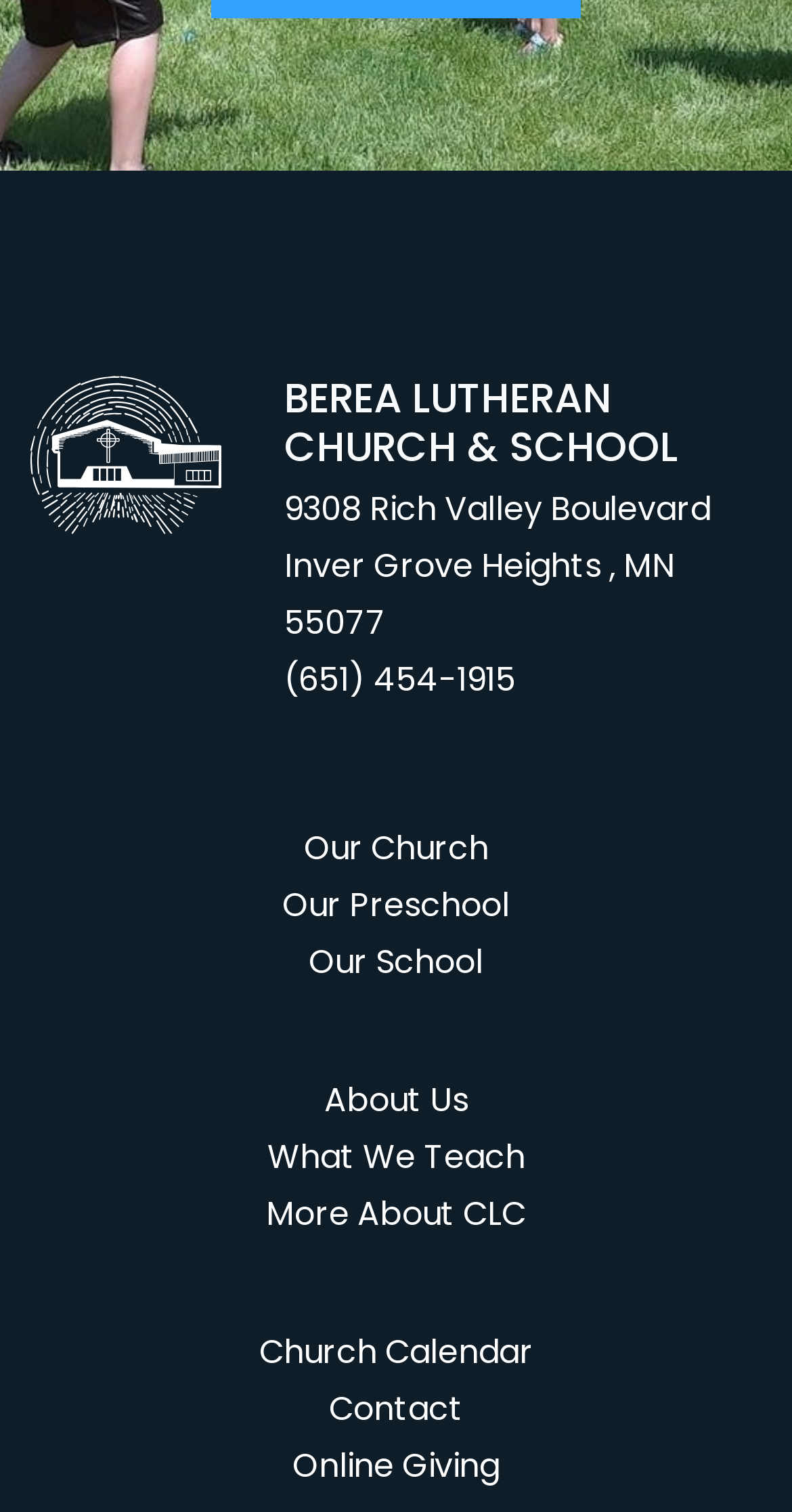Please specify the bounding box coordinates of the area that should be clicked to accomplish the following instruction: "view Church Calendar". The coordinates should consist of four float numbers between 0 and 1, i.e., [left, top, right, bottom].

[0.327, 0.879, 0.673, 0.91]